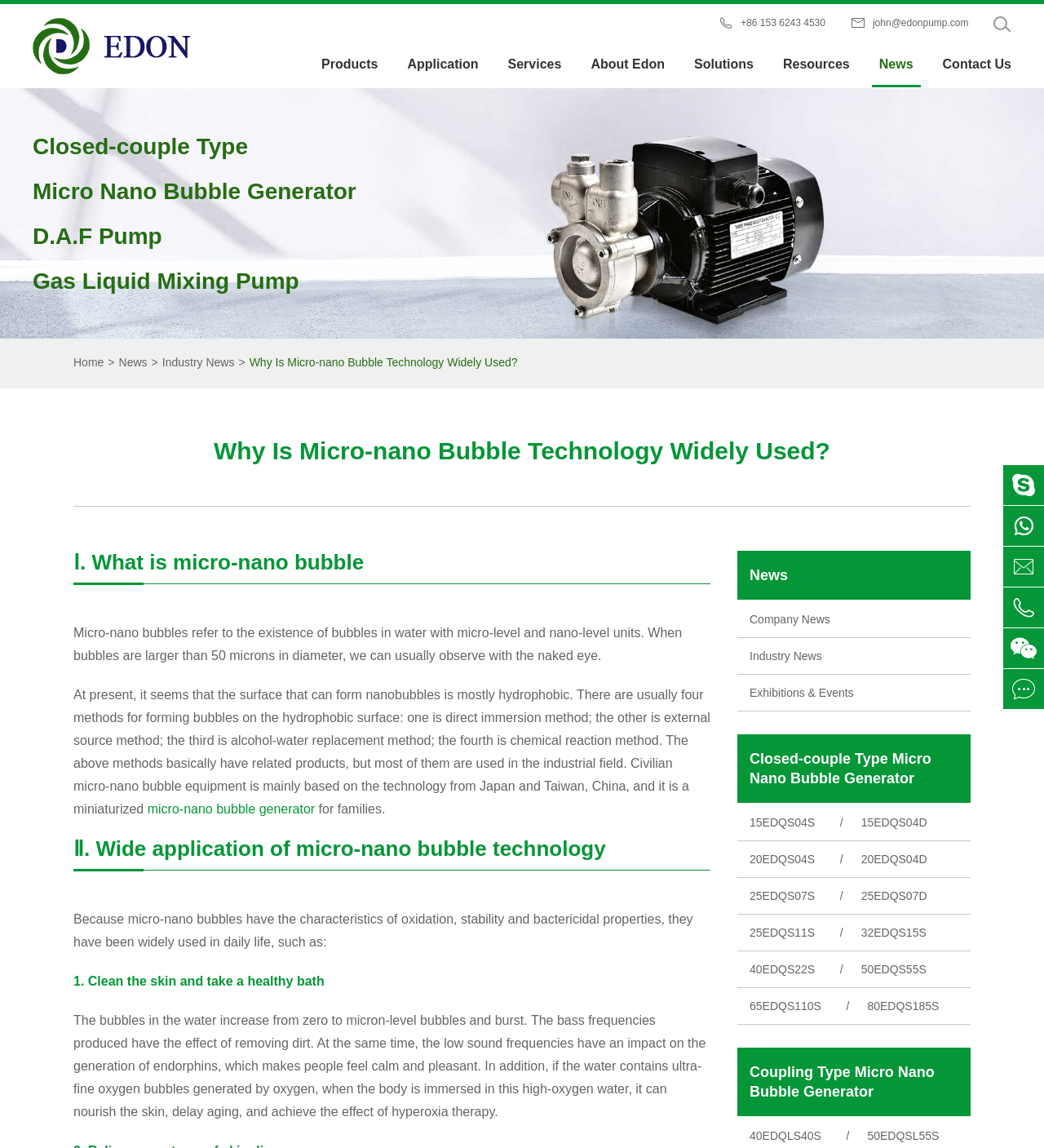Find the bounding box coordinates of the element you need to click on to perform this action: 'Call the company'. The coordinates should be represented by four float values between 0 and 1, in the format [left, top, right, bottom].

[0.689, 0.004, 0.791, 0.036]